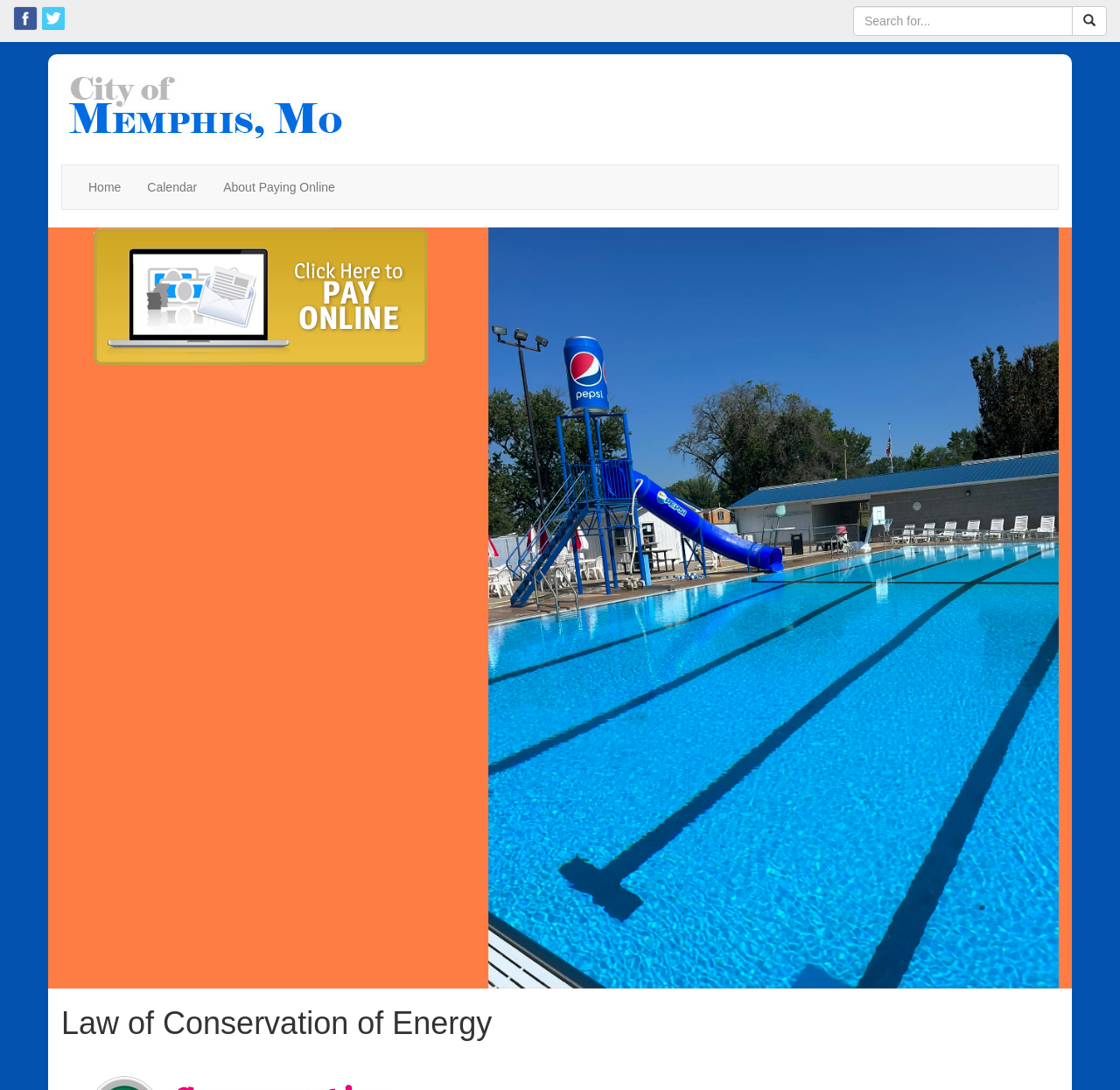Determine the bounding box coordinates of the clickable region to carry out the instruction: "Click here to pay online".

[0.083, 0.265, 0.384, 0.278]